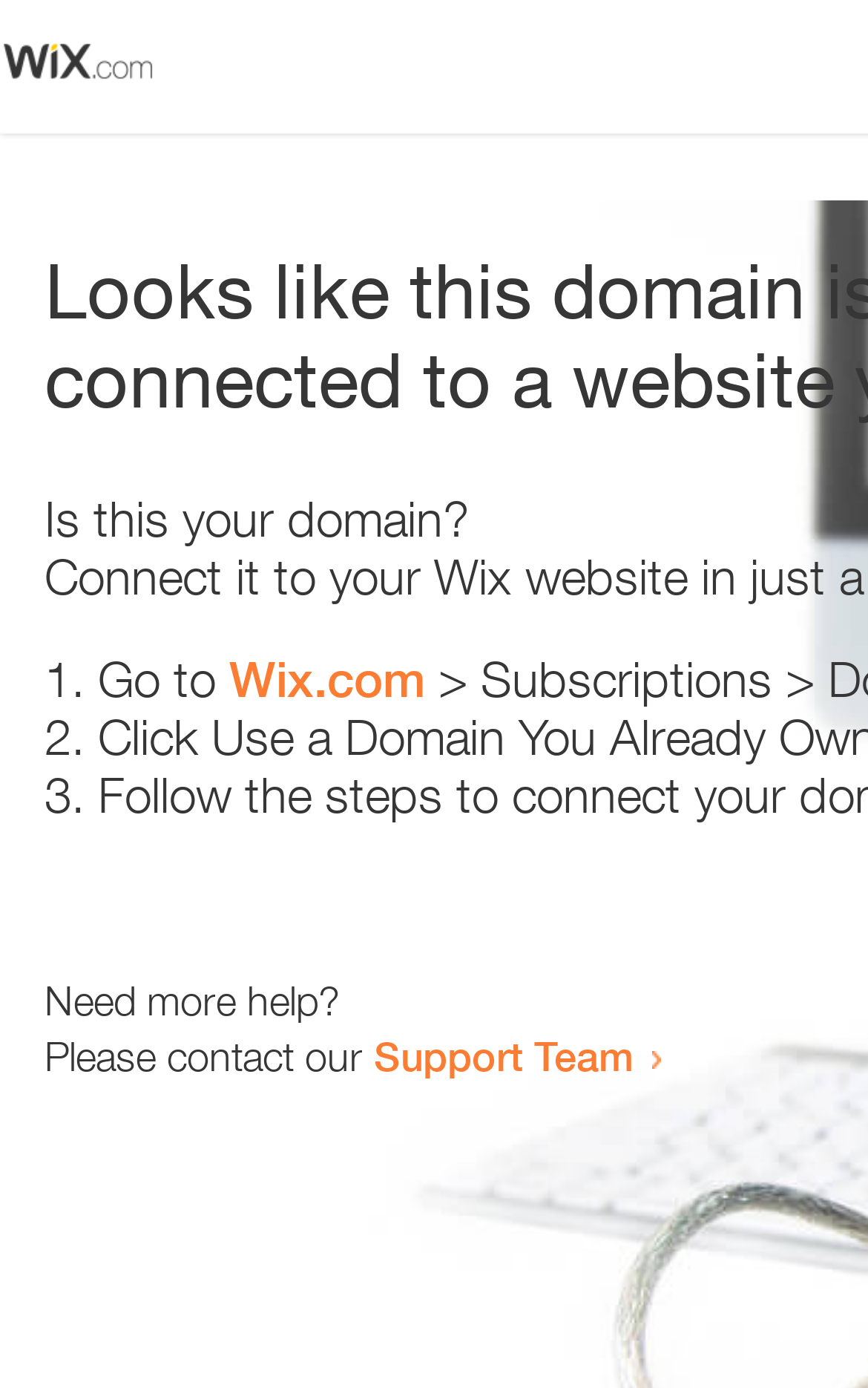Extract the bounding box coordinates of the UI element described by: "Support Team". The coordinates should include four float numbers ranging from 0 to 1, e.g., [left, top, right, bottom].

[0.431, 0.743, 0.731, 0.778]